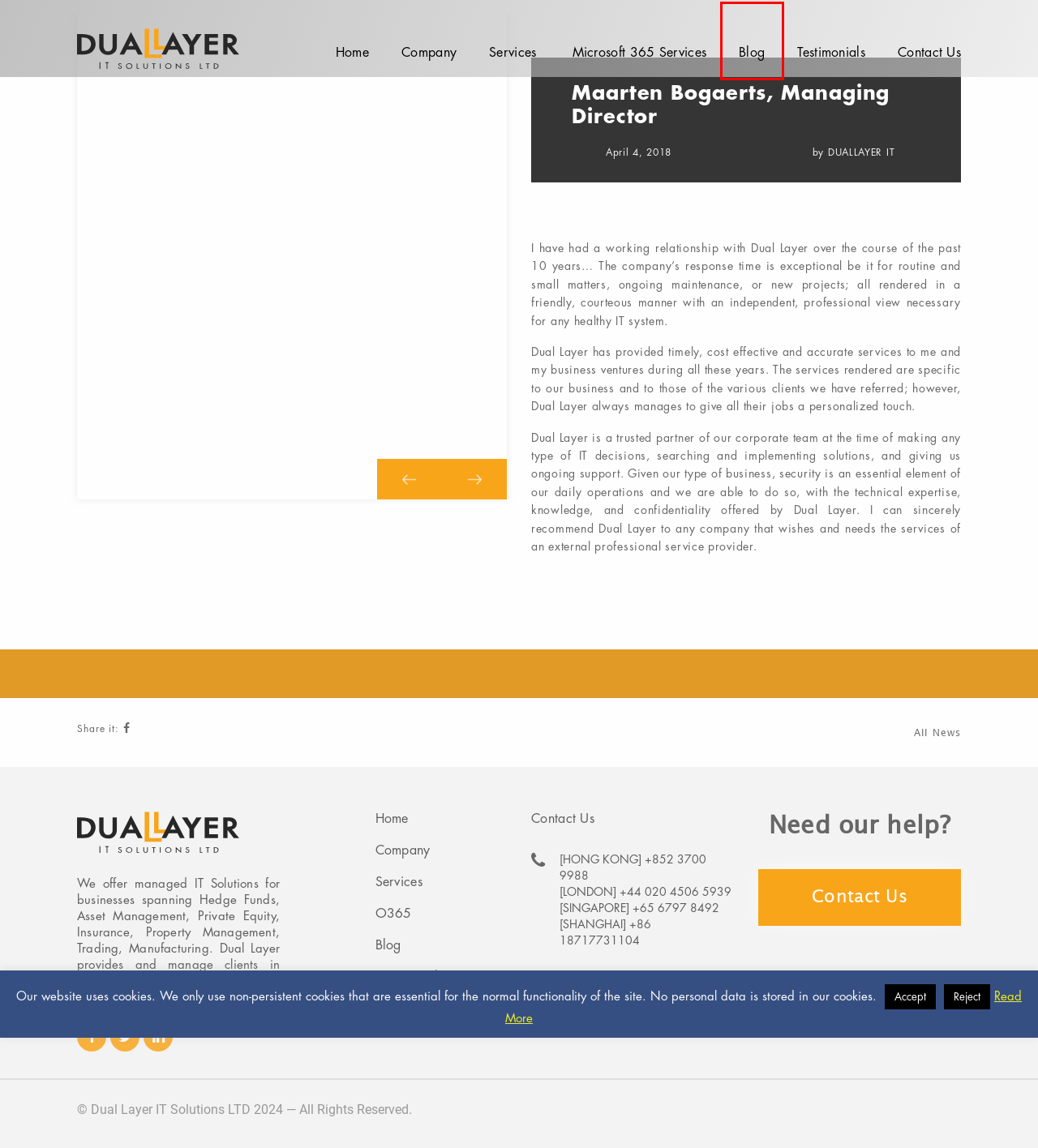Look at the screenshot of a webpage with a red bounding box and select the webpage description that best corresponds to the new page after clicking the element in the red box. Here are the options:
A. Best IT Services Provider in Hong Kong & Singapore - Dual Layer
B. Read the latest Technology Trends and Updates - Dual Layer IT
C. Contact Us - Dual Layer IT
D. Charlotte Leung, MD - Dual Layer IT Solutions LTD
E. Anthony Mills, Group Managing Director - Dual Layer IT Solutions LTD
F. DUALLAYER IT, Author at Dual Layer IT Solutions LTD
G. Cookie Policy - Dual Layer IT Solutions LTD
H. Best IT company in Hong Kong, UK, and SG - Dual Layer IT

B